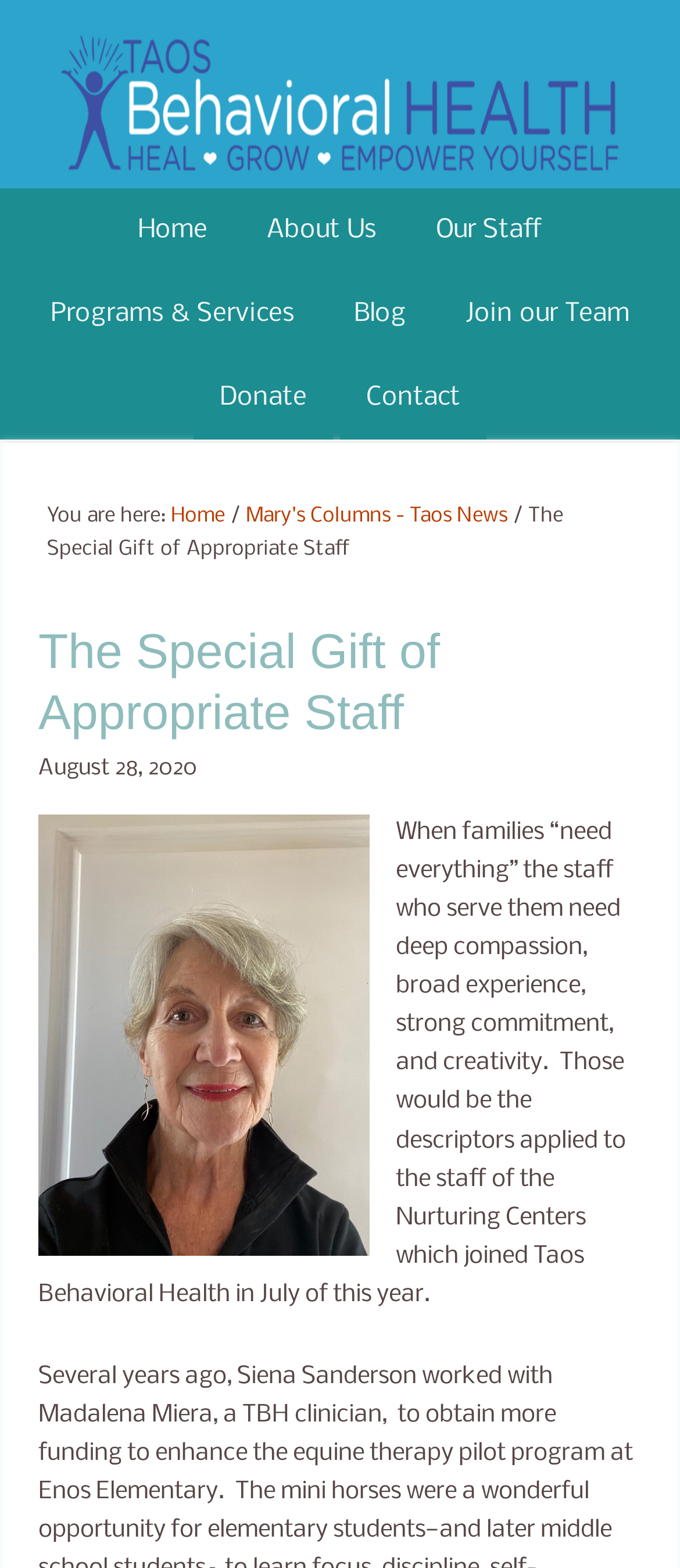Locate the bounding box coordinates of the area you need to click to fulfill this instruction: 'go to join our team page'. The coordinates must be in the form of four float numbers ranging from 0 to 1: [left, top, right, bottom].

[0.646, 0.174, 0.964, 0.227]